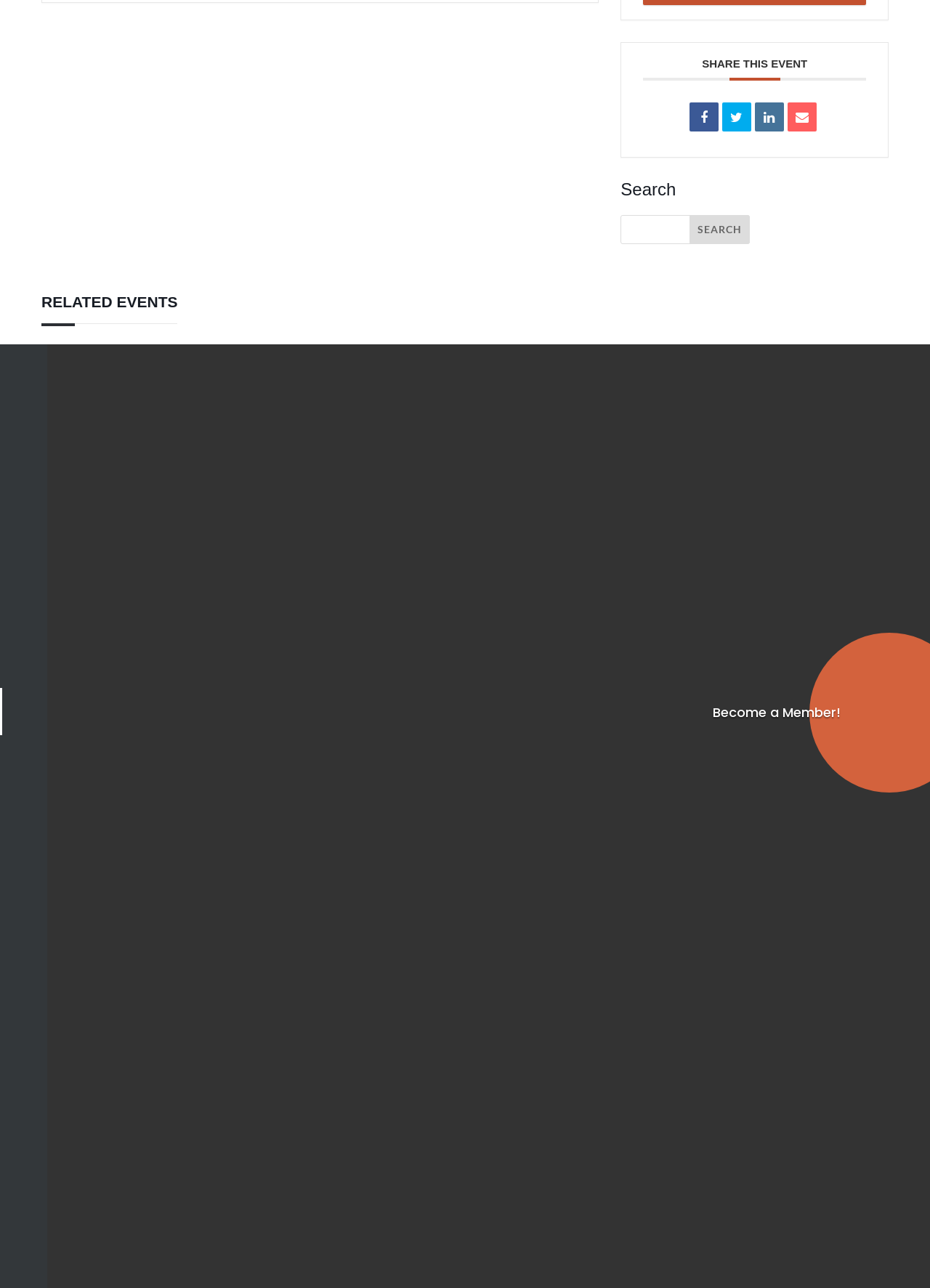Can you provide the bounding box coordinates for the element that should be clicked to implement the instruction: "Become a member"?

[0.783, 0.545, 0.904, 0.562]